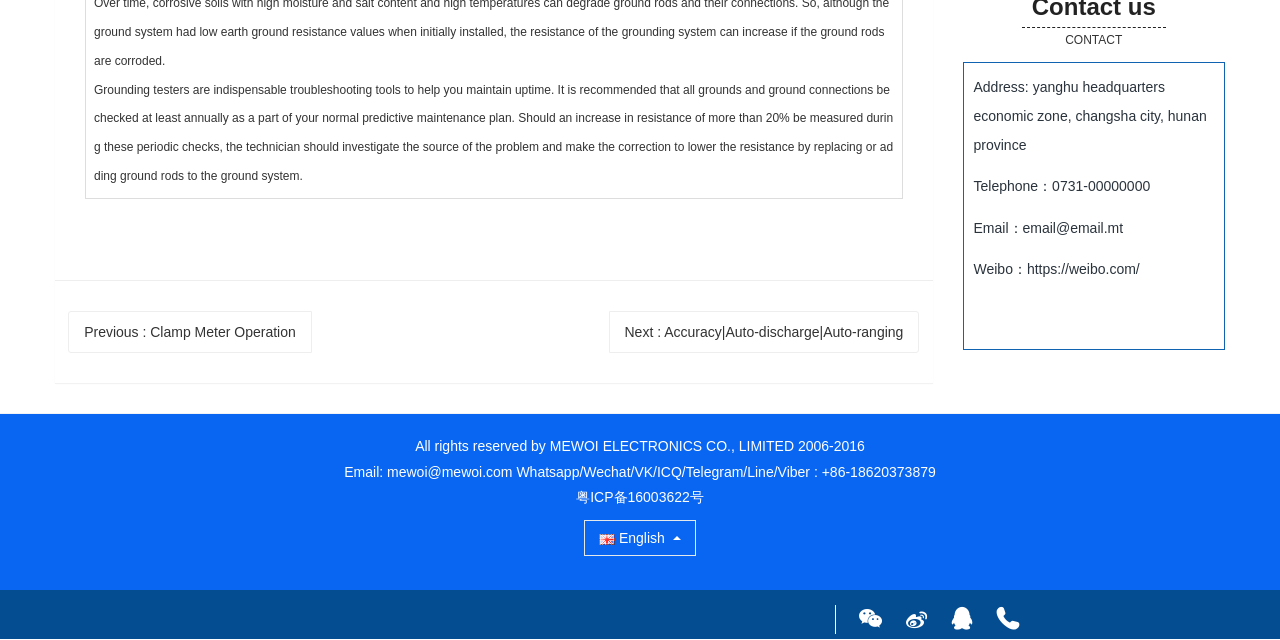Locate the bounding box of the UI element defined by this description: "粤ICP备16003622号". The coordinates should be given as four float numbers between 0 and 1, formatted as [left, top, right, bottom].

[0.45, 0.764, 0.55, 0.789]